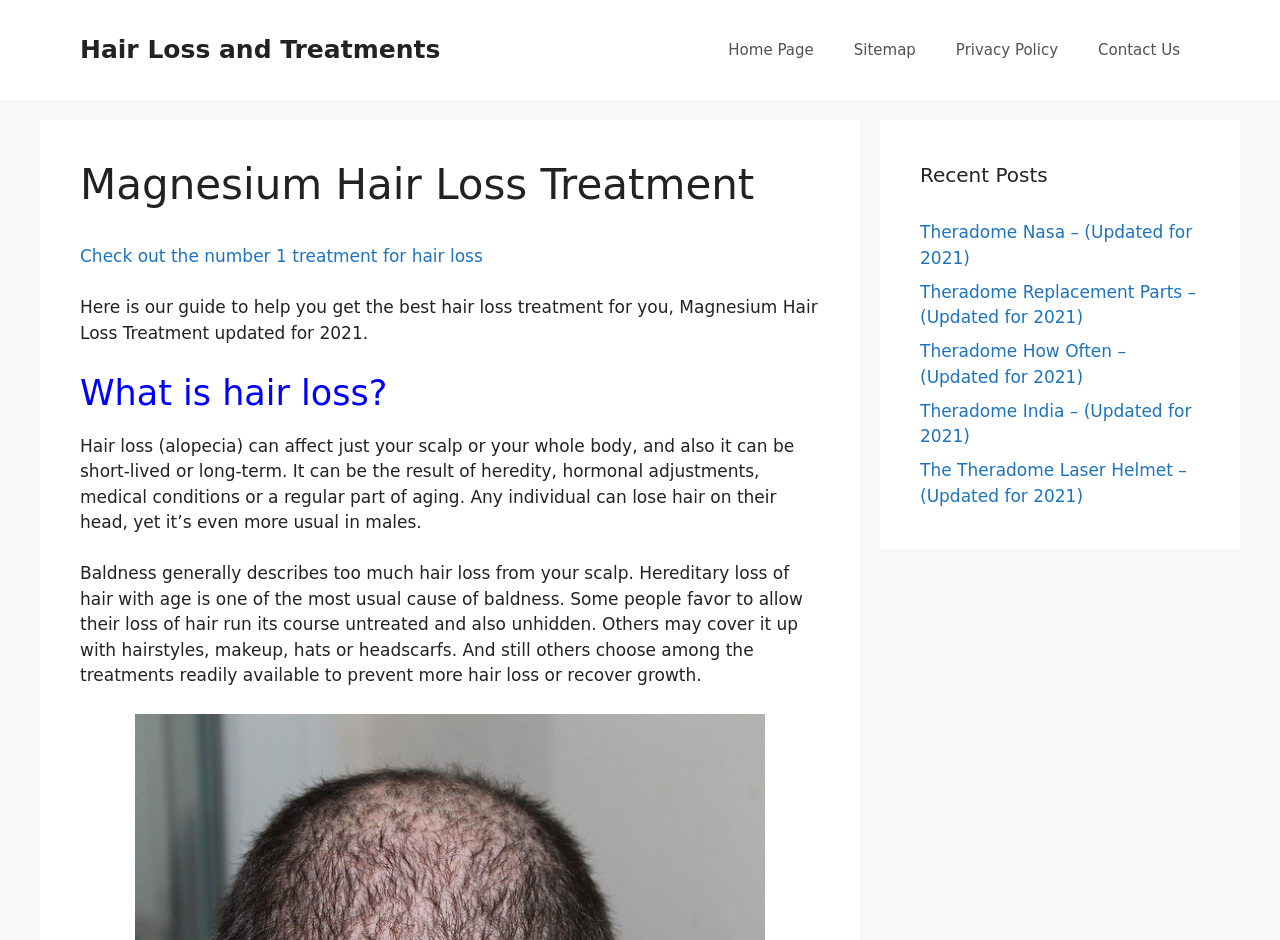Reply to the question with a brief word or phrase: What is the cause of baldness?

Hereditary loss of hair with age